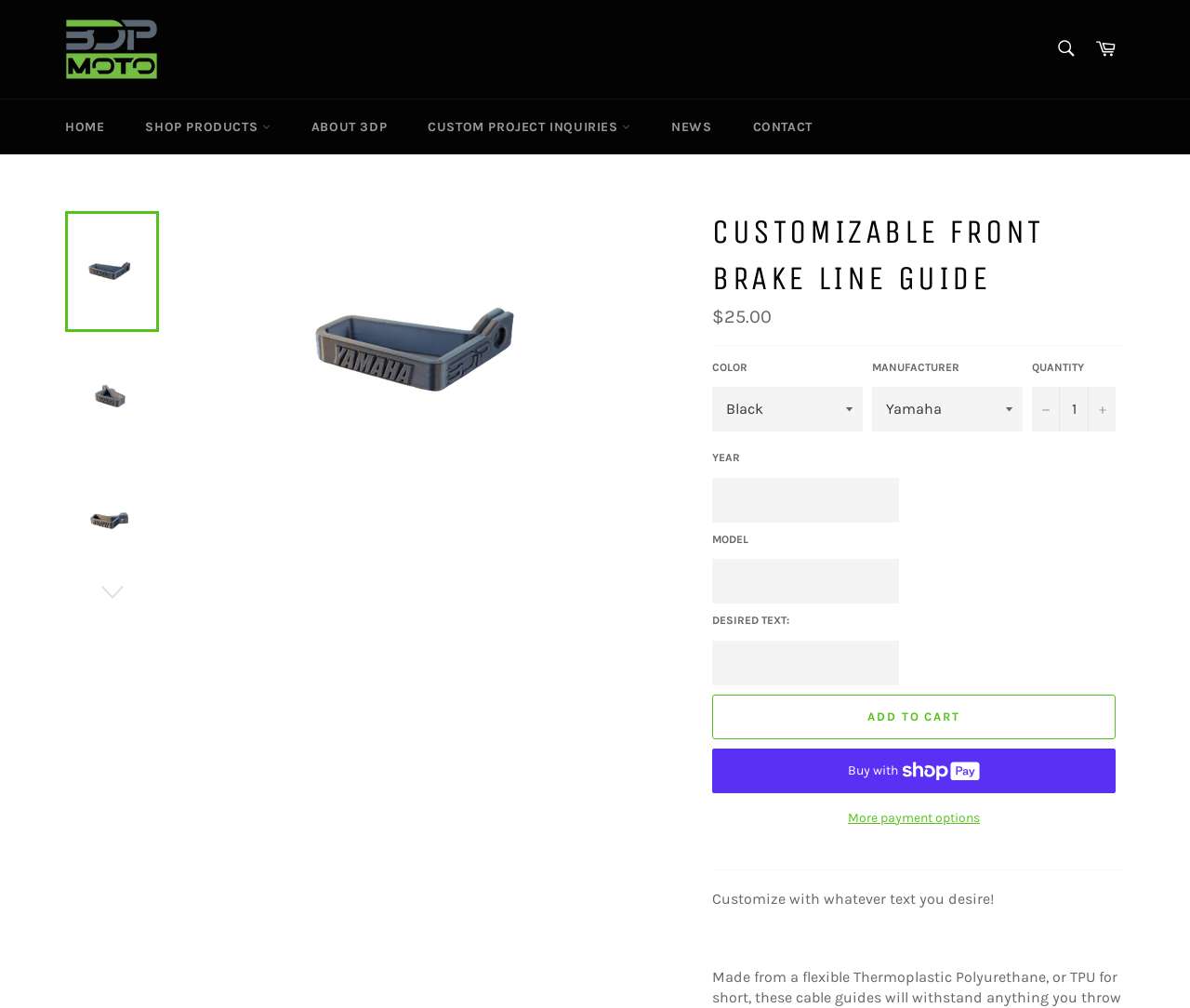What is the purpose of the 'DESIRED TEXT:' field?
Using the image as a reference, give an elaborate response to the question.

The 'DESIRED TEXT:' field is a required text box that allows users to input custom text for their customizable front brake line guide, as indicated by the label 'DESIRED TEXT:'.